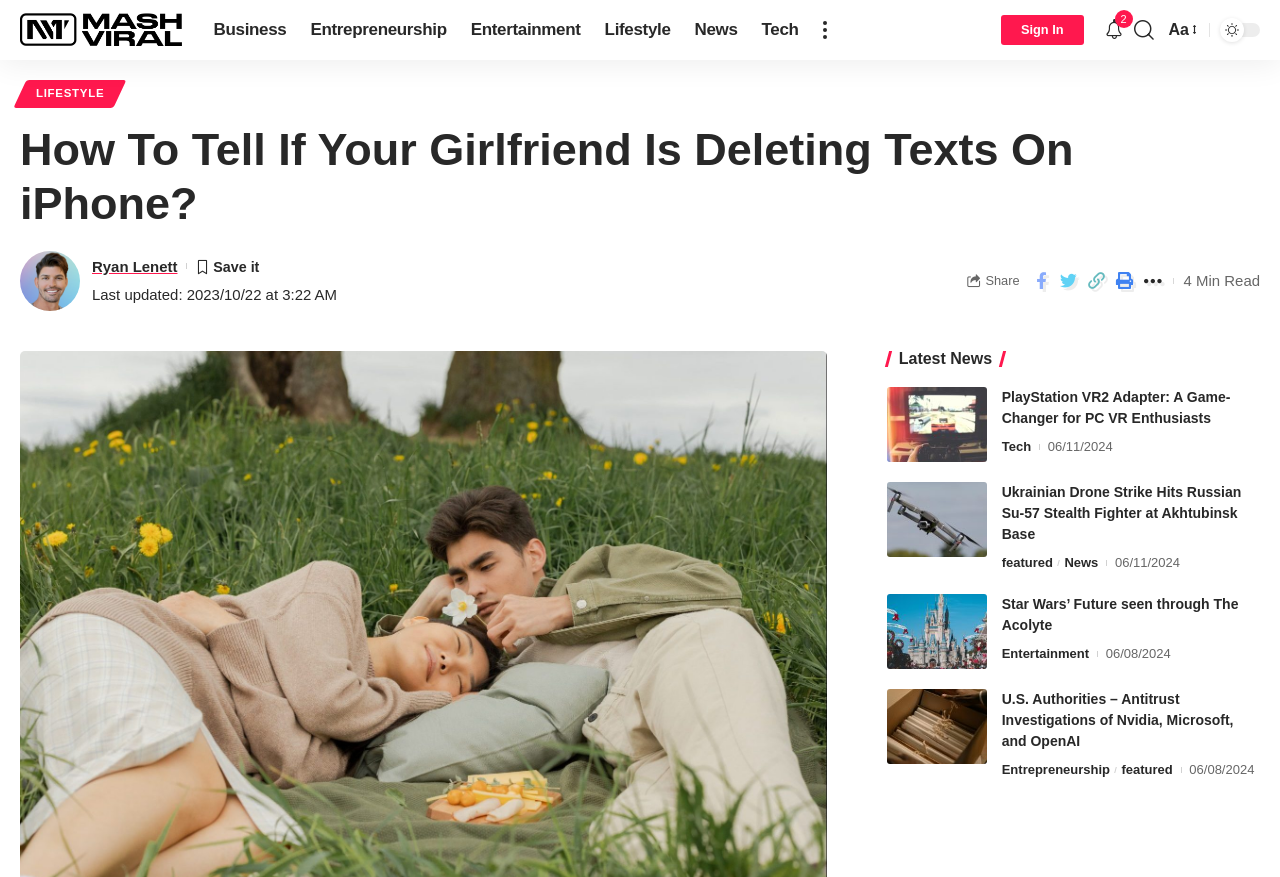Find the bounding box coordinates of the clickable area that will achieve the following instruction: "Search for something".

[0.886, 0.0, 0.901, 0.068]